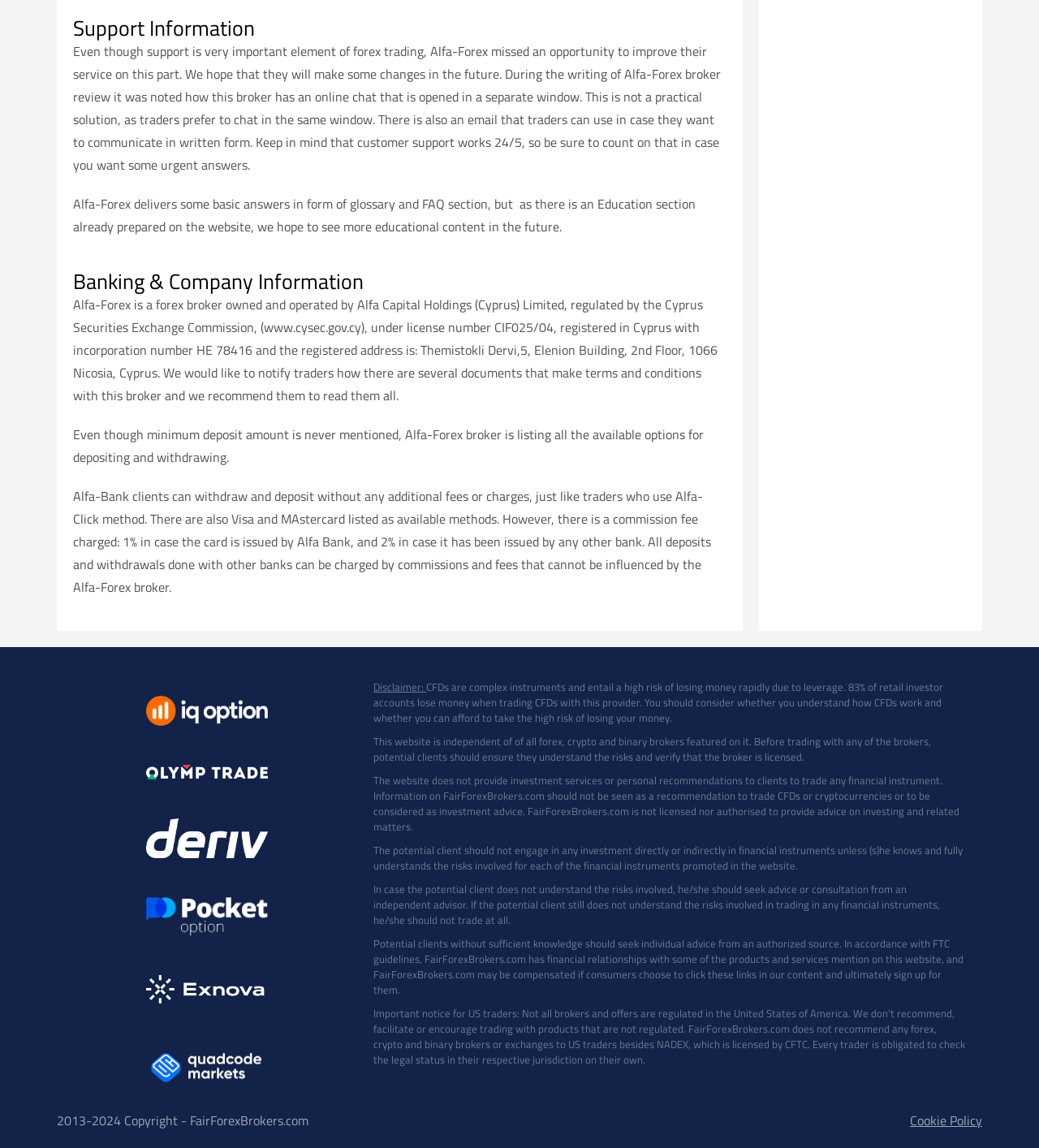Can you find the bounding box coordinates for the element to click on to achieve the instruction: "Read disclaimer"?

[0.359, 0.591, 0.41, 0.605]